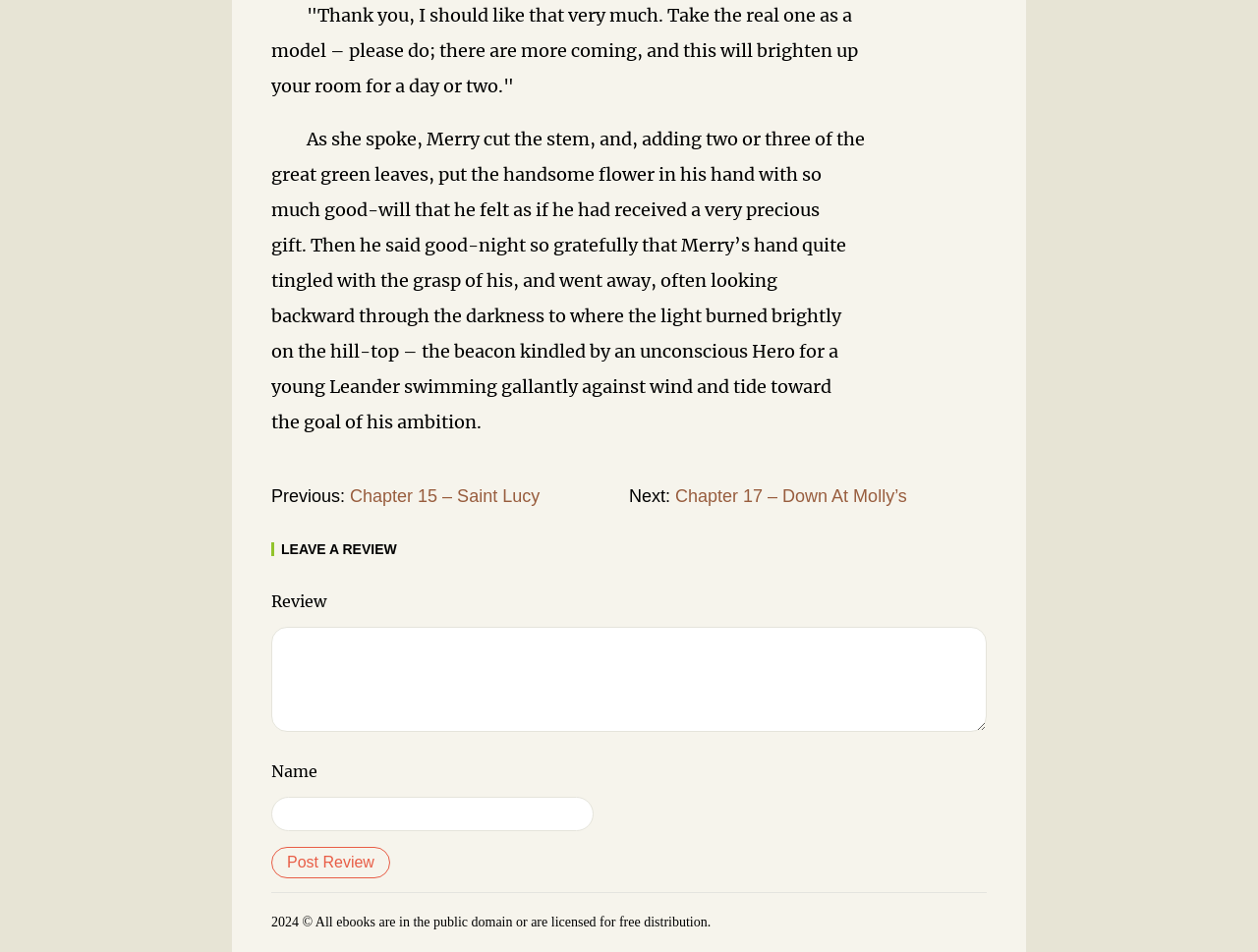What is the story about? Based on the screenshot, please respond with a single word or phrase.

A young Leander